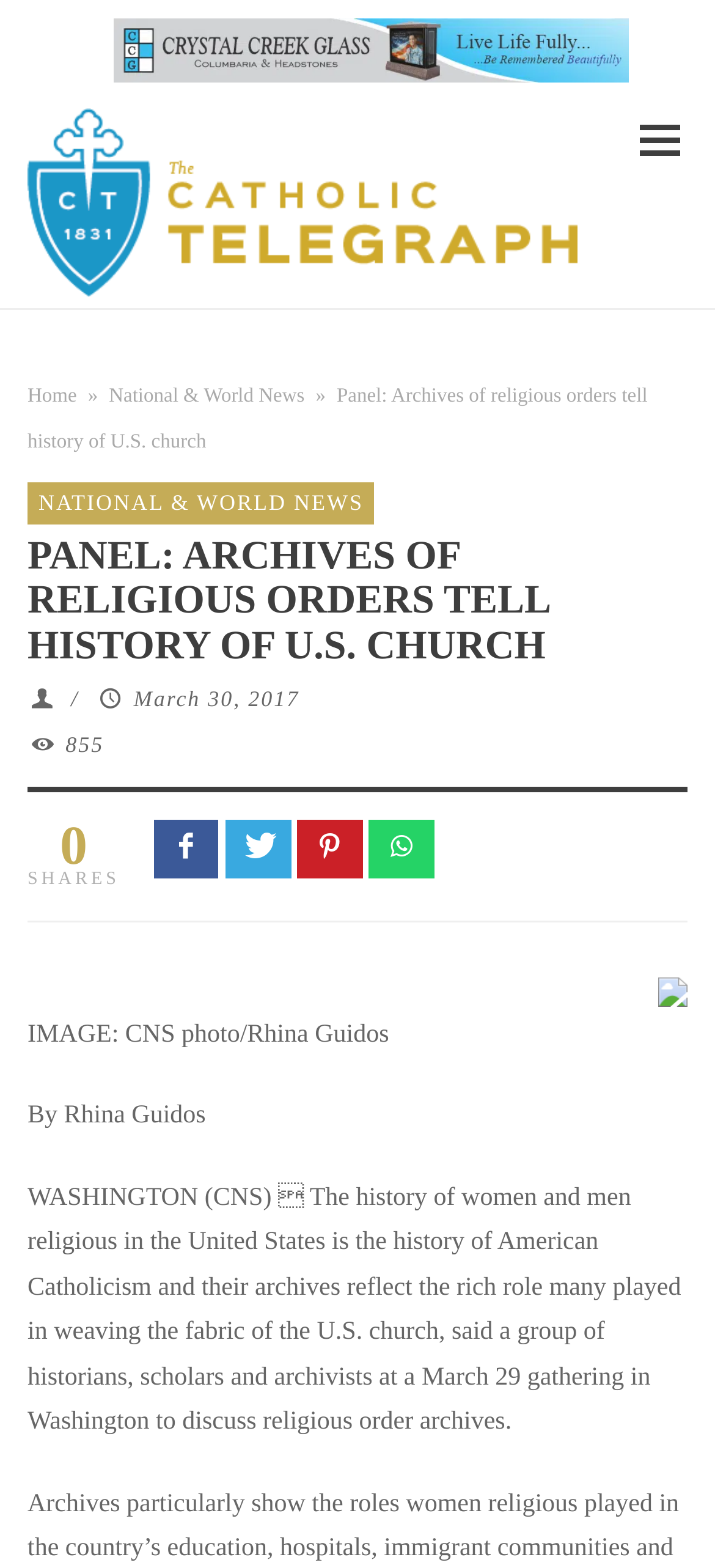How many views does the article have?
Ensure your answer is thorough and detailed.

The number of views can be found in the layout table, where it says 'Views' followed by the number '855'.